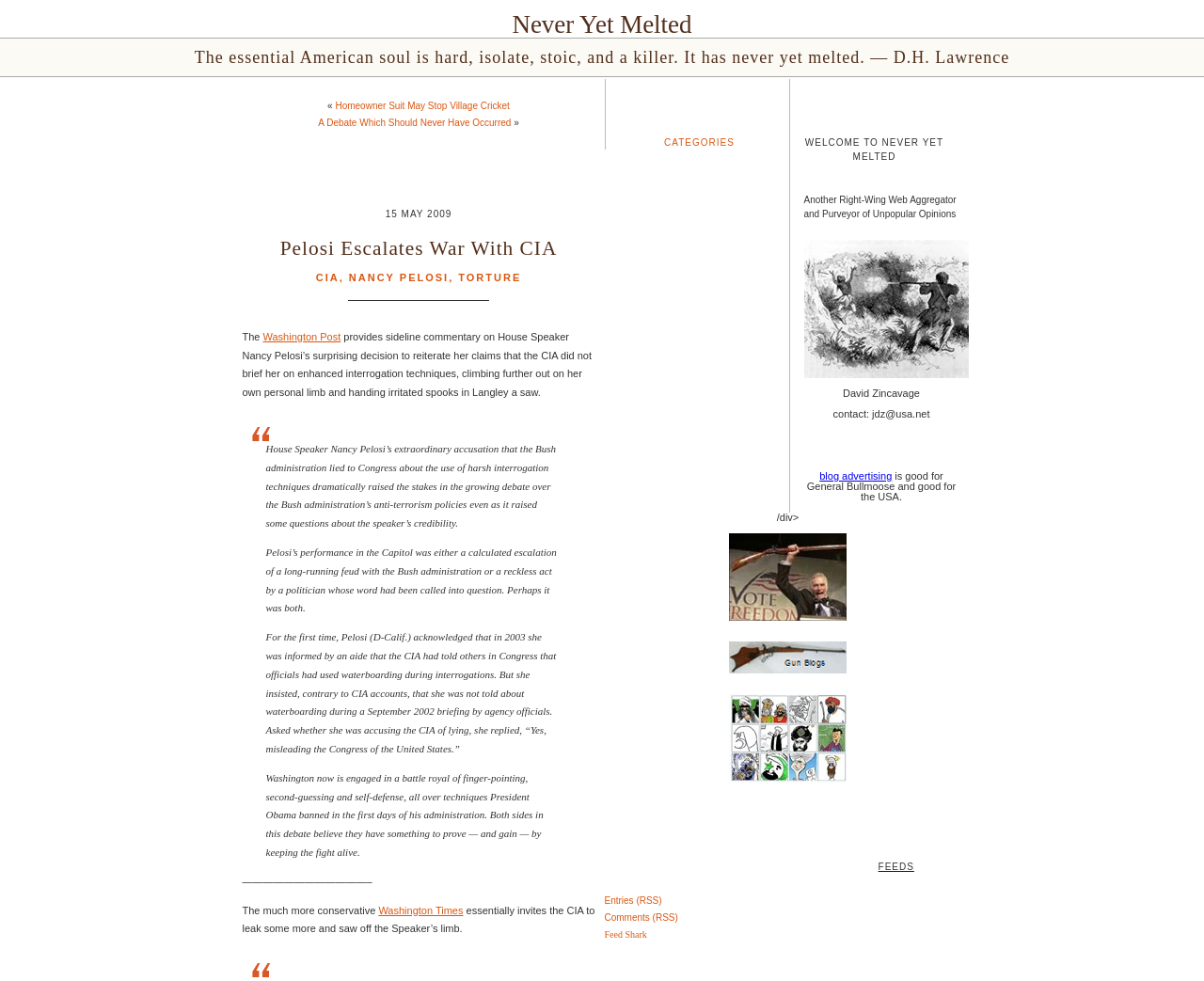Identify the bounding box coordinates of the clickable region required to complete the instruction: "Visit the 'Washington Post' website". The coordinates should be given as four float numbers within the range of 0 and 1, i.e., [left, top, right, bottom].

[0.218, 0.337, 0.283, 0.349]